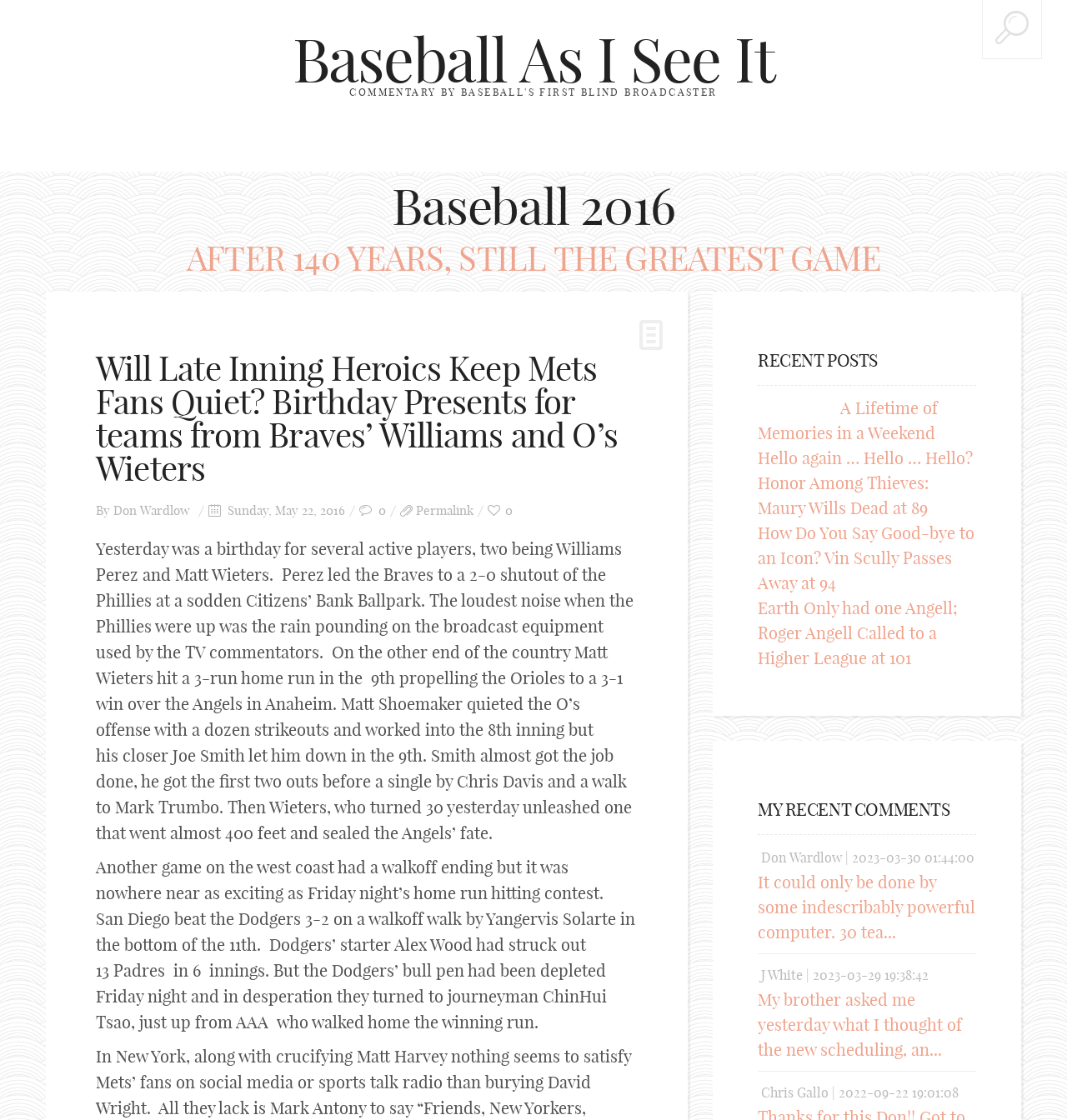What is the score of the game between the Orioles and the Angels?
Please ensure your answer is as detailed and informative as possible.

The score of the game between the Orioles and the Angels can be found in the article text. The text states that Matt Wieters hit a 3-run home run in the 9th inning, propelling the Orioles to a 3-1 win over the Angels.